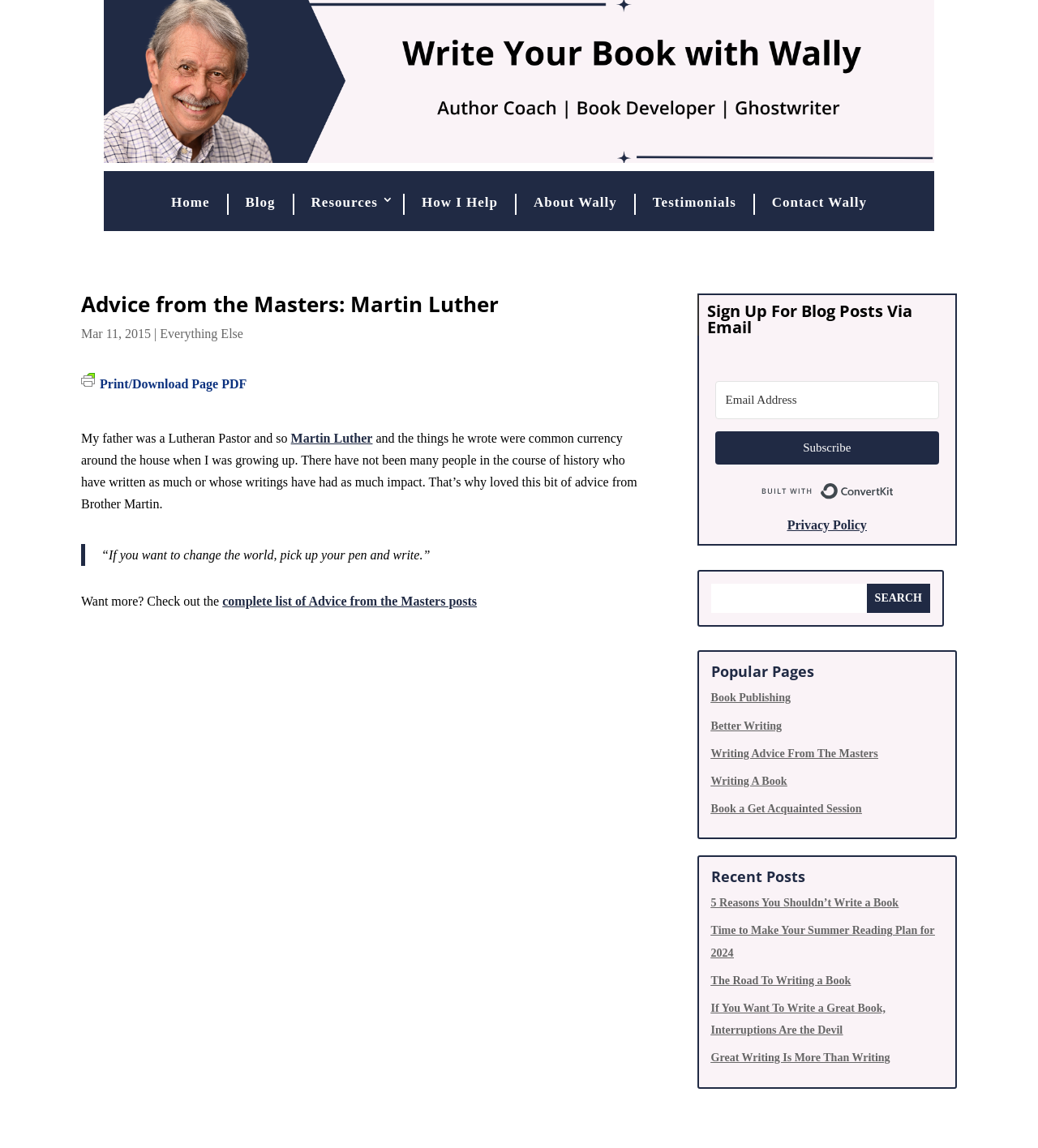Determine the bounding box coordinates of the UI element described by: "Resources".

[0.292, 0.169, 0.38, 0.187]